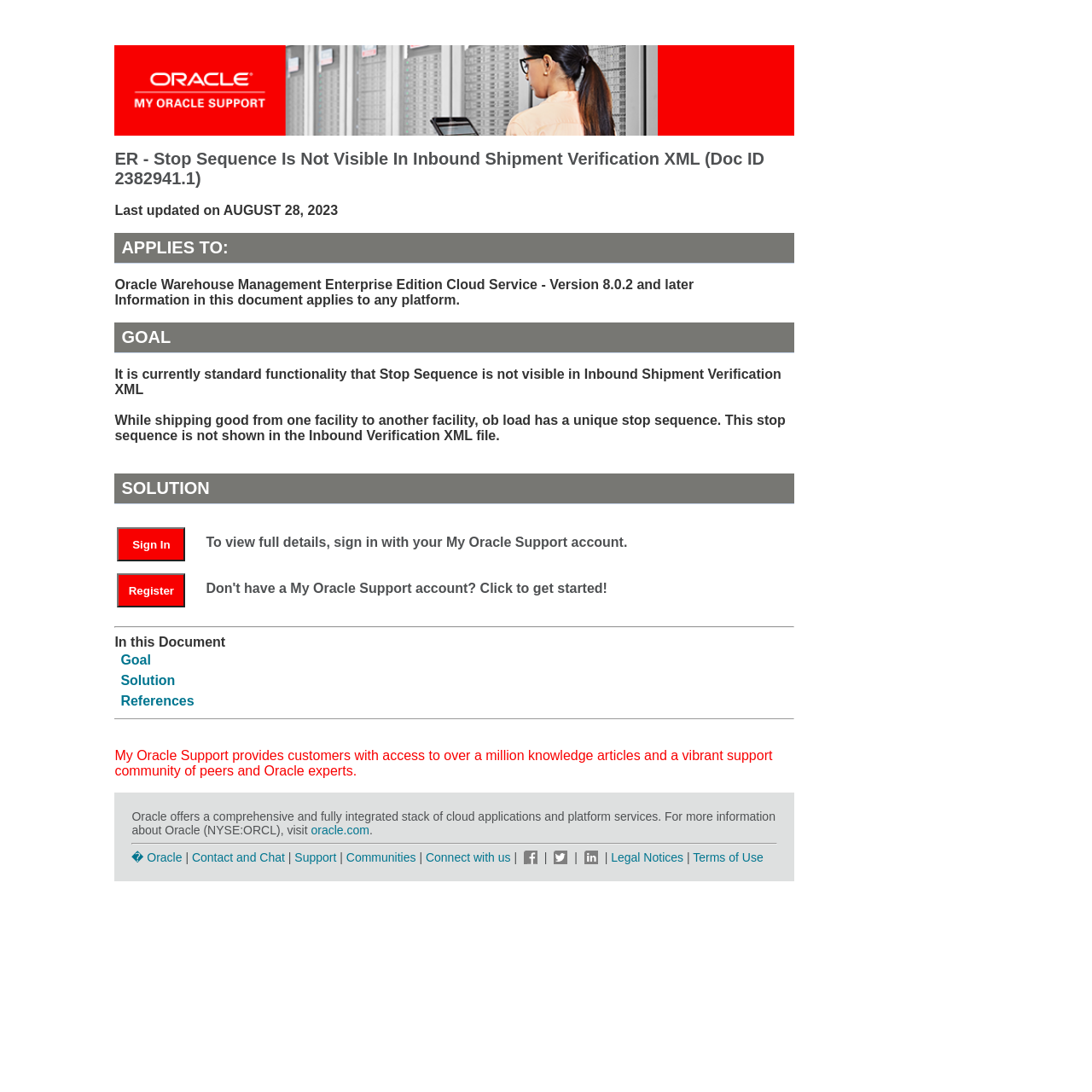Identify the bounding box for the UI element described as: "Contact and Chat". Ensure the coordinates are four float numbers between 0 and 1, formatted as [left, top, right, bottom].

[0.176, 0.779, 0.261, 0.791]